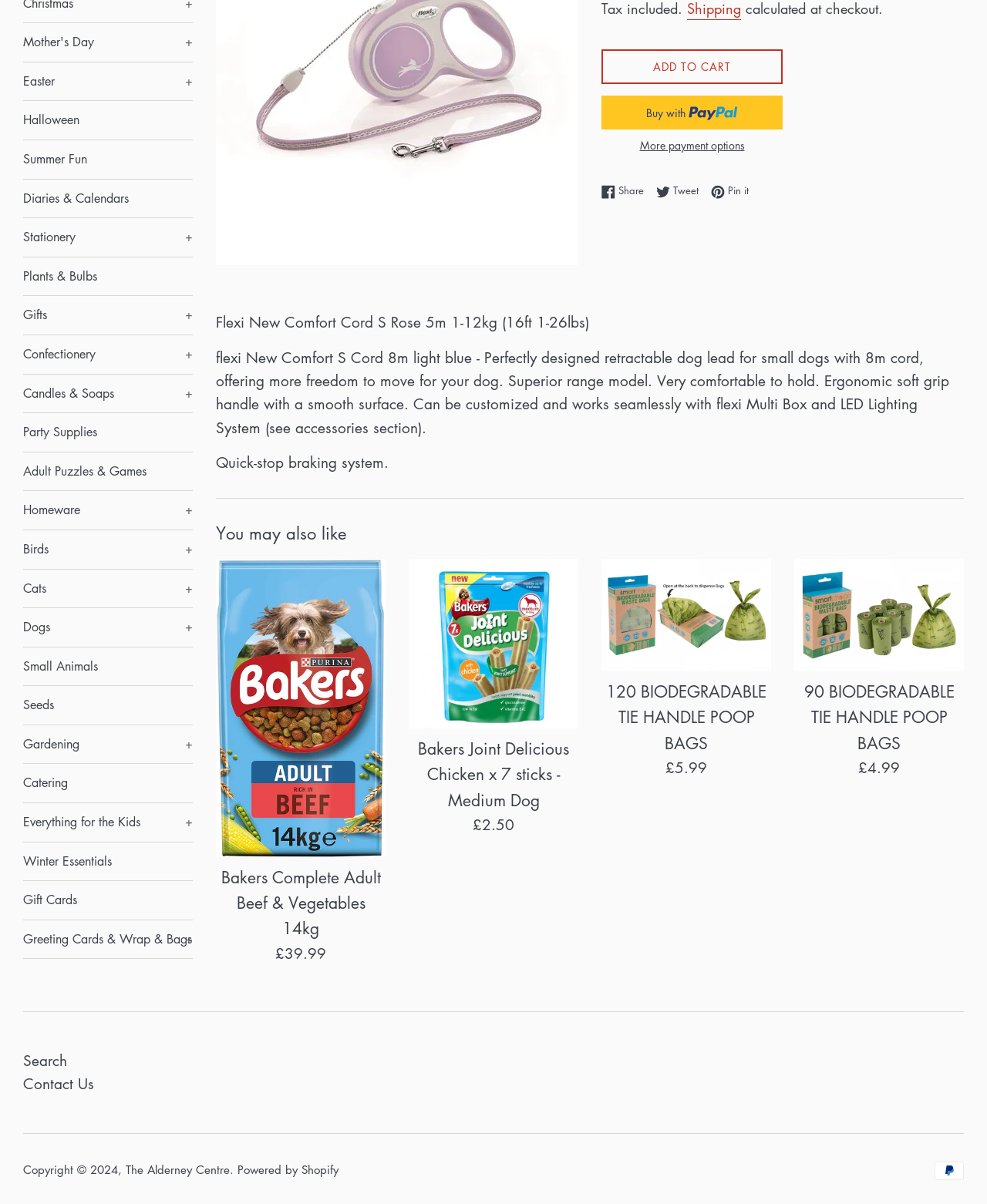Using the description "Everything for the Kids +", predict the bounding box of the relevant HTML element.

[0.023, 0.667, 0.195, 0.699]